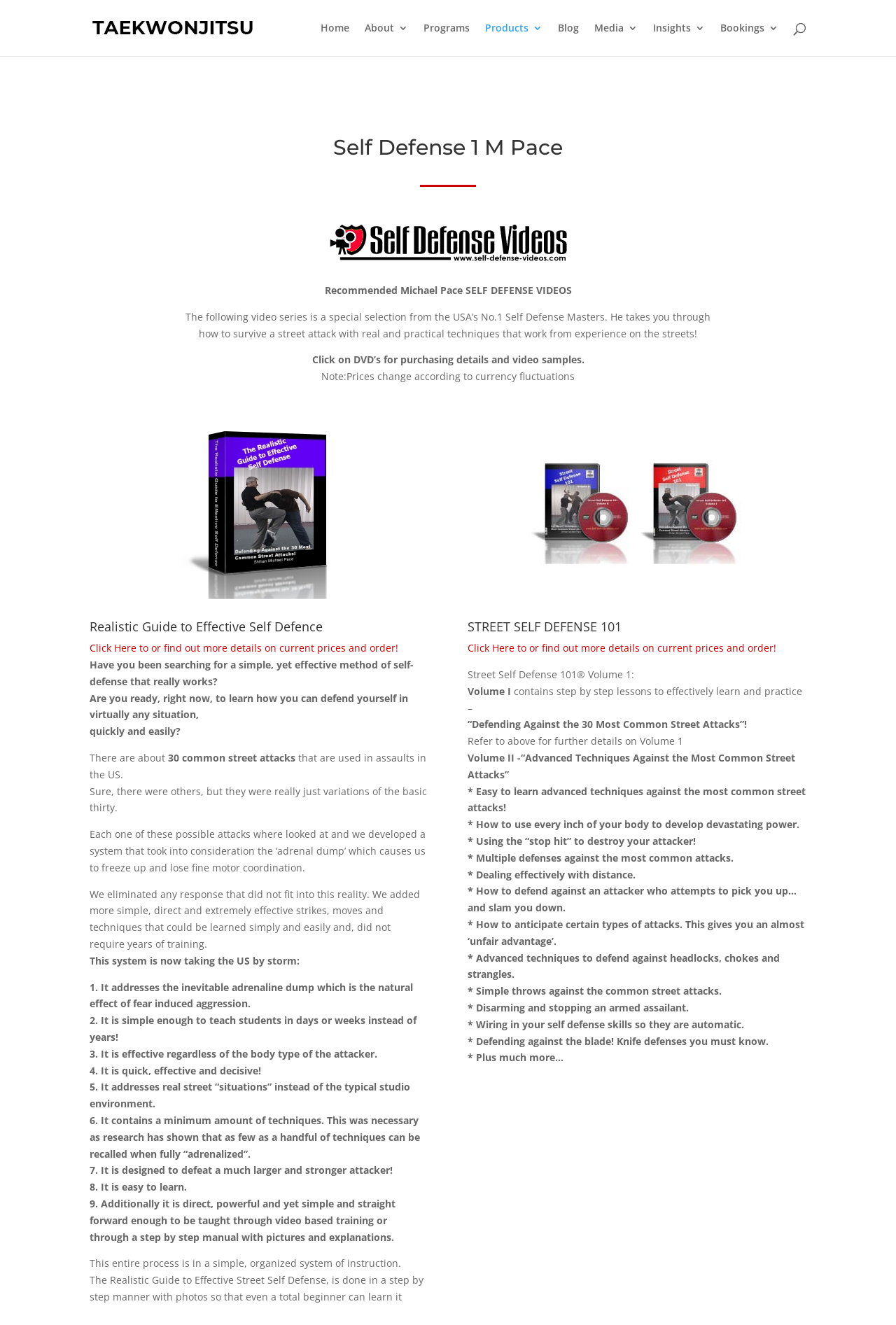Find the bounding box coordinates of the element you need to click on to perform this action: 'Explore 'STREET SELF DEFENSE 101''. The coordinates should be represented by four float values between 0 and 1, in the format [left, top, right, bottom].

[0.522, 0.467, 0.694, 0.479]